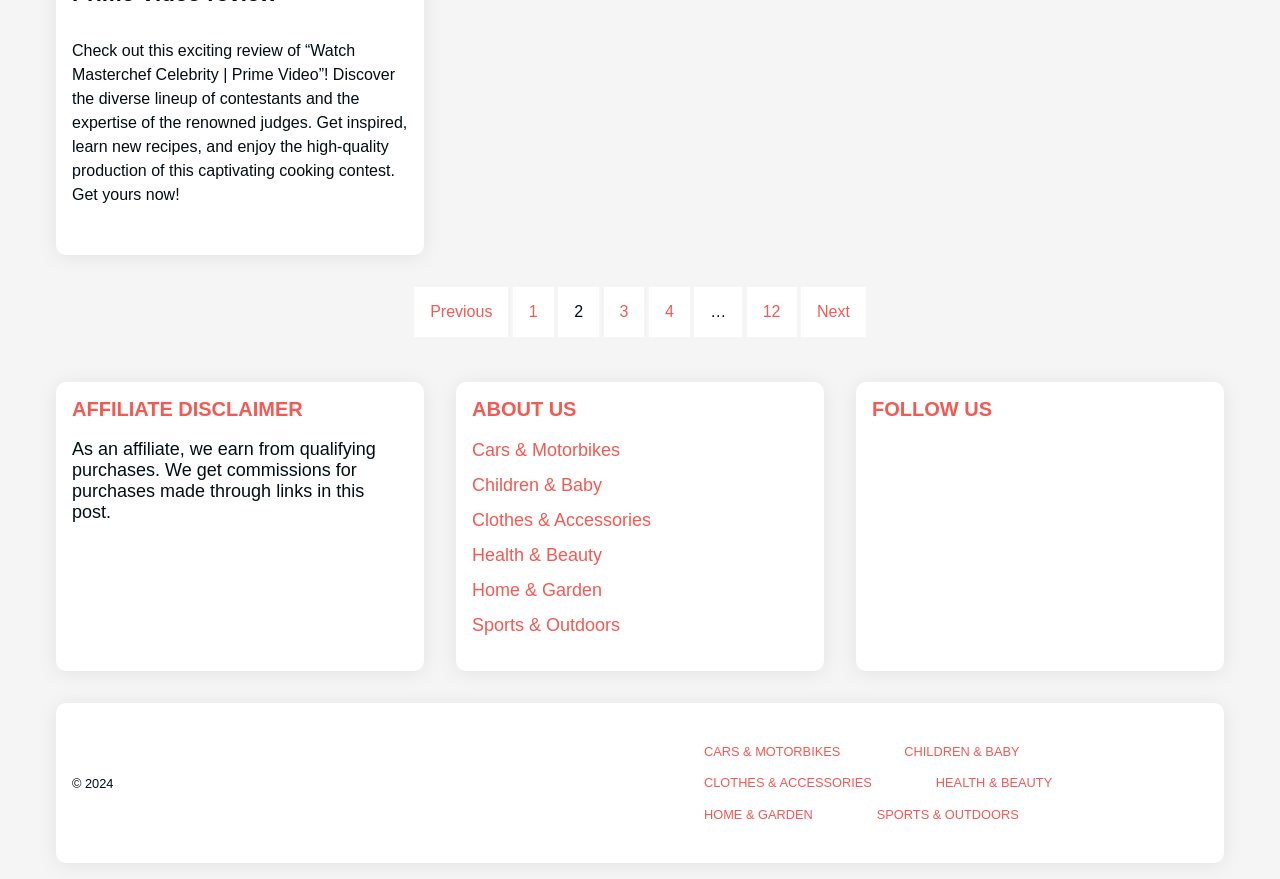Locate the coordinates of the bounding box for the clickable region that fulfills this instruction: "follow us on children and baby".

[0.706, 0.846, 0.796, 0.863]